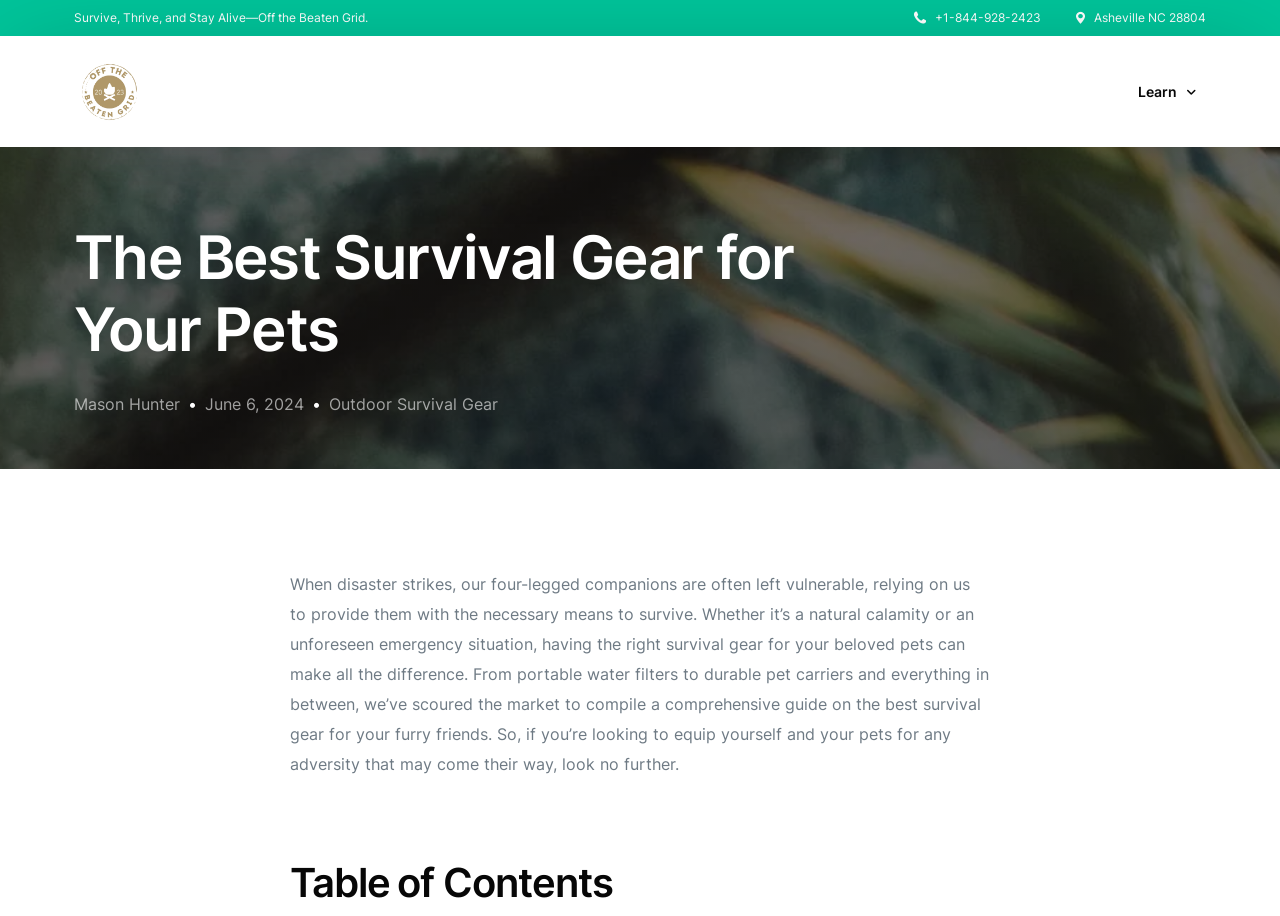Determine the bounding box coordinates in the format (top-left x, top-left y, bottom-right x, bottom-right y). Ensure all values are floating point numbers between 0 and 1. Identify the bounding box of the UI element described by: Outdoor Survival Gear

[0.257, 0.43, 0.389, 0.452]